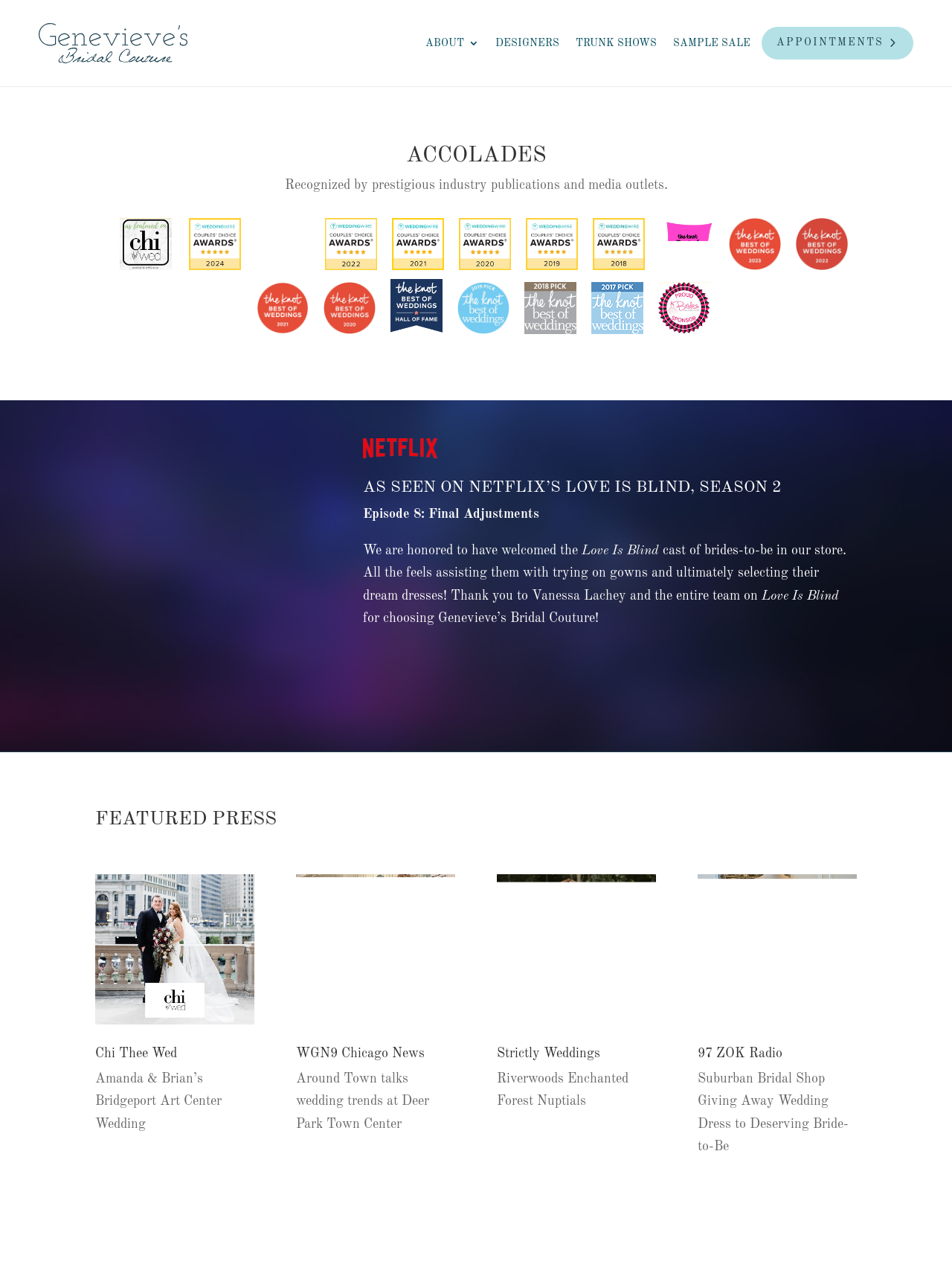Using the information in the image, give a comprehensive answer to the question: 
What is the name of the TV show featured on the webpage?

I found a section on the webpage that mentions 'AS SEEN ON NETFLIX’S LOVE IS BLIND, SEASON 2' and describes the experience of welcoming the cast of brides-to-be in their store, which indicates that the TV show featured on the webpage is Love Is Blind.